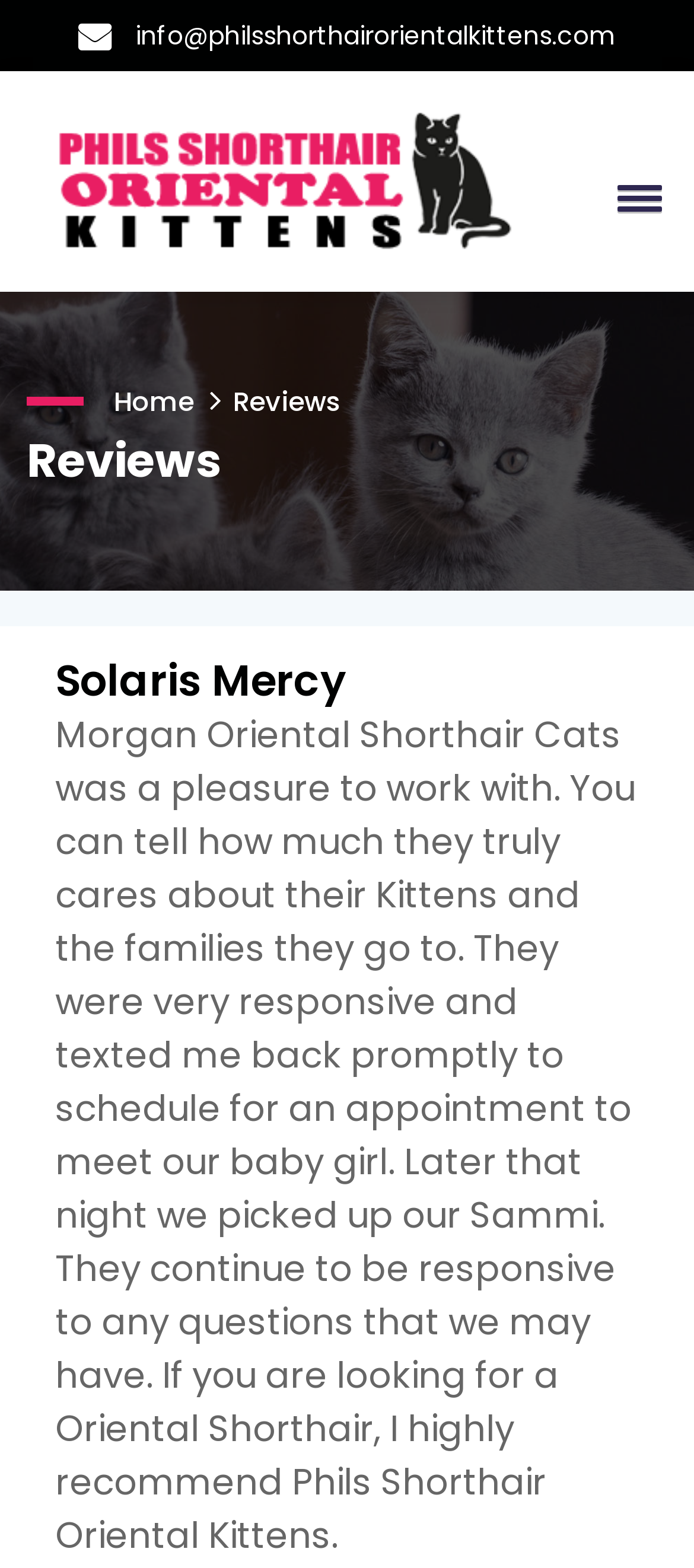Construct a thorough caption encompassing all aspects of the webpage.

The webpage is about Phils Shorthair Oriental Kittens, specifically showcasing reviews from customers. At the top left, there is a link to the email address "info@philsshorthairorientalkittens.com". Next to it, there is an image, likely a logo or icon. On the top right, a button with a popup menu is located.

The navigation menu is situated below, with links to "Home" and "Reviews". The main content area is headed by a title "Reviews" in a prominent font. Below this title, there is a subheading "Solaris Mercy", which is likely the name of the reviewer.

The main review text is a testimonial from Solaris Mercy, praising Morgan Oriental Shorthair Cats for their pleasant experience, responsiveness, and care for their kittens and customers. The review is a lengthy paragraph that occupies most of the page.